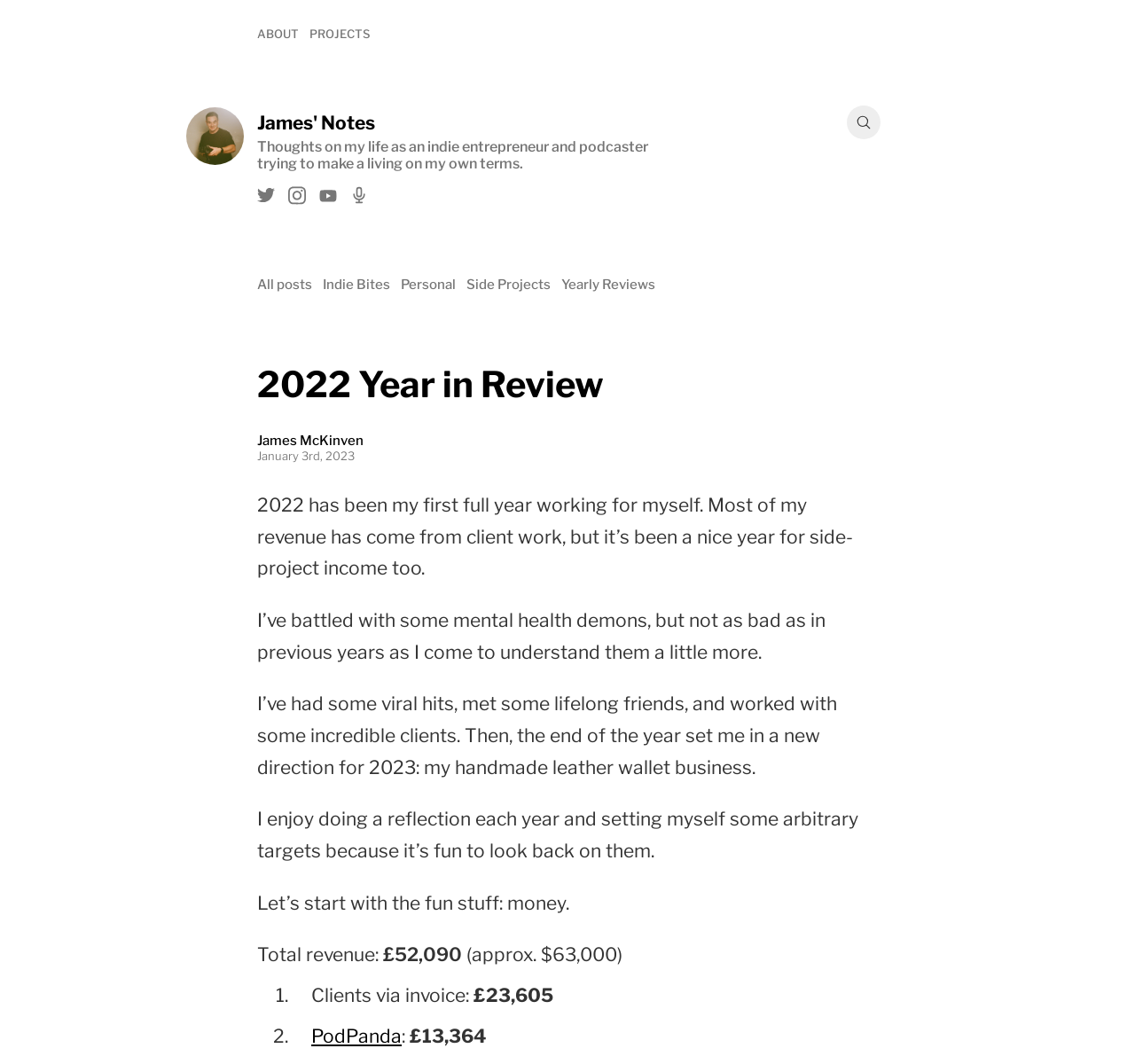Extract the bounding box coordinates for the described element: "All posts". The coordinates should be represented as four float numbers between 0 and 1: [left, top, right, bottom].

[0.227, 0.26, 0.275, 0.275]